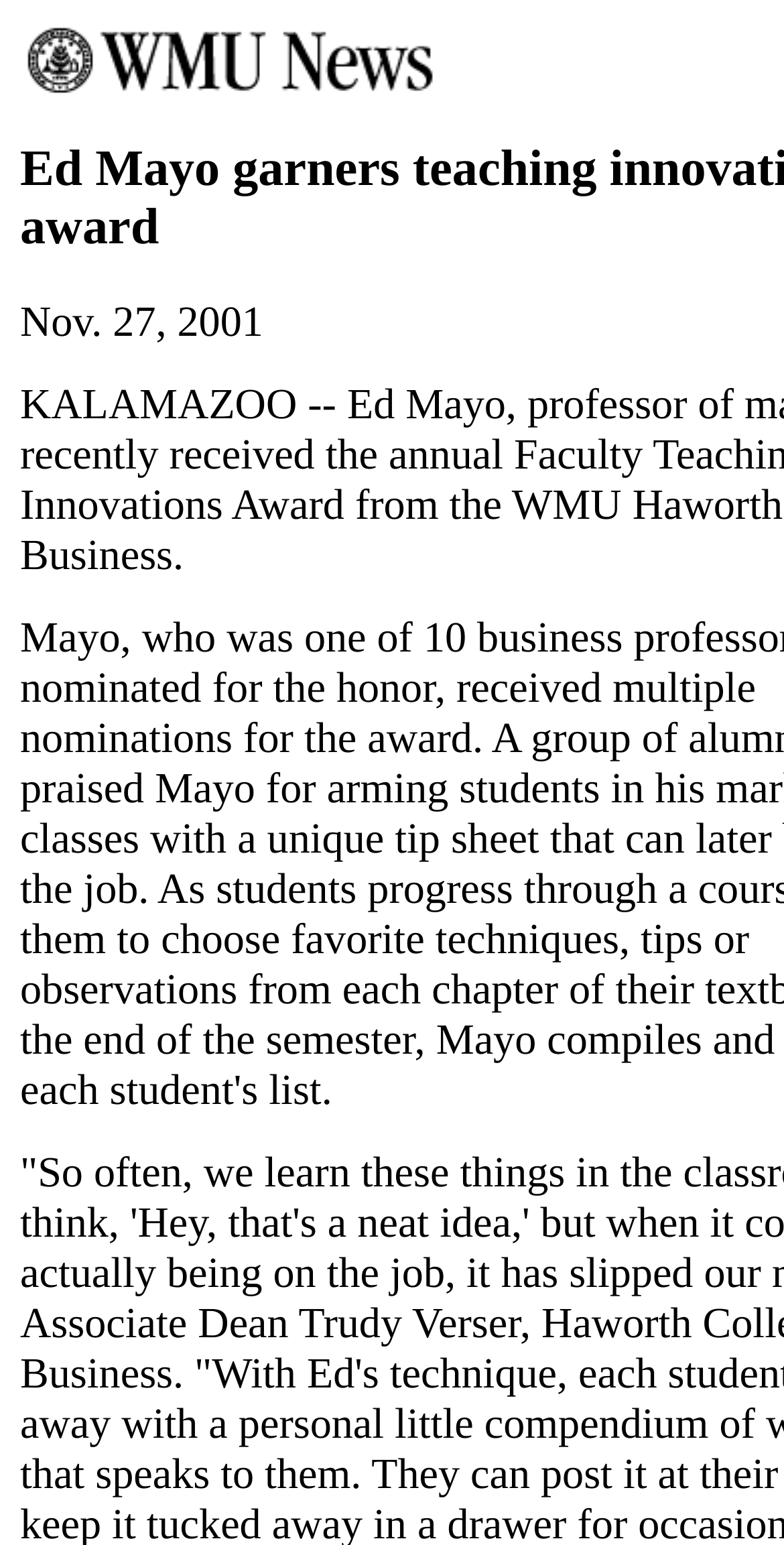From the webpage screenshot, identify the region described by alt="WMU News". Provide the bounding box coordinates as (top-left x, top-left y, bottom-right x, bottom-right y), with each value being a floating point number between 0 and 1.

[0.026, 0.039, 0.564, 0.073]